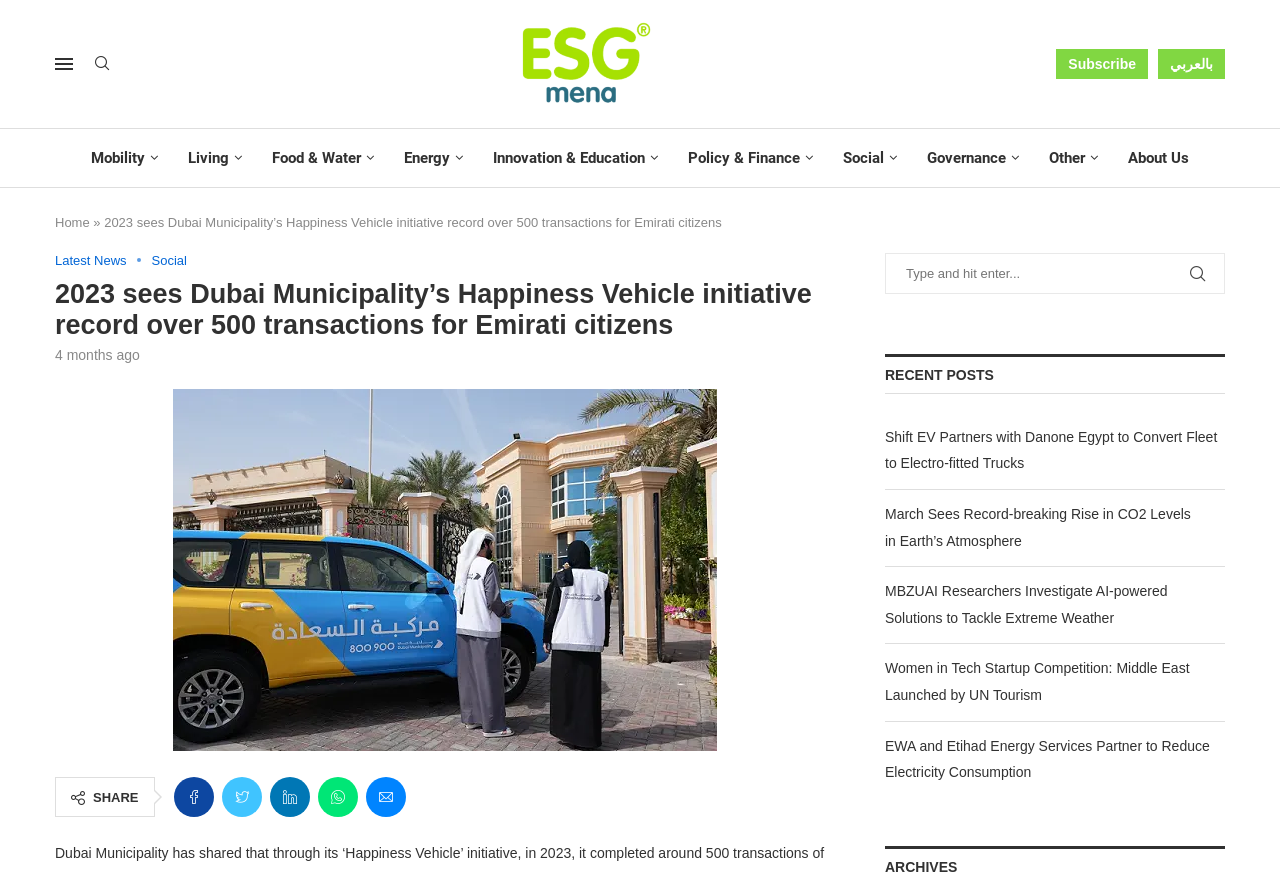Explain the features and main sections of the webpage comprehensively.

The webpage appears to be a news article page, with a focus on environmental, social, and governance (ESG) issues in the Middle East. 

At the top of the page, there is a navigation menu with links to various categories, including "Mobility", "Living", "Food & Water", "Energy", and others. Below this menu, there is a heading that reads "2023 sees Dubai Municipality's Happiness Vehicle initiative record over 500 transactions for Emirati citizens". 

To the right of this heading, there is an image with the logo "ESG Mena". Below the heading, there is a paragraph of text that summarizes the article, which is about Dubai Municipality's "Happiness Vehicle" initiative and its achievements in 2023. 

On the left side of the page, there are links to "Home", "Latest News", and "Social", as well as a time stamp that indicates the article was published 4 months ago. 

In the main content area, there is a large image that takes up most of the width of the page. Below this image, there are social media sharing links, including "Share on Facebook", "Share on Twitter", and others. 

On the right side of the page, there is a complementary section with a search bar and a heading that reads "RECENT POSTS". Below this heading, there are links to several recent news articles, including "Shift EV Partners with Danone Egypt to Convert Fleet to Electro-fitted Trucks" and "March Sees Record-breaking Rise in CO2 Levels in Earth’s Atmosphere".